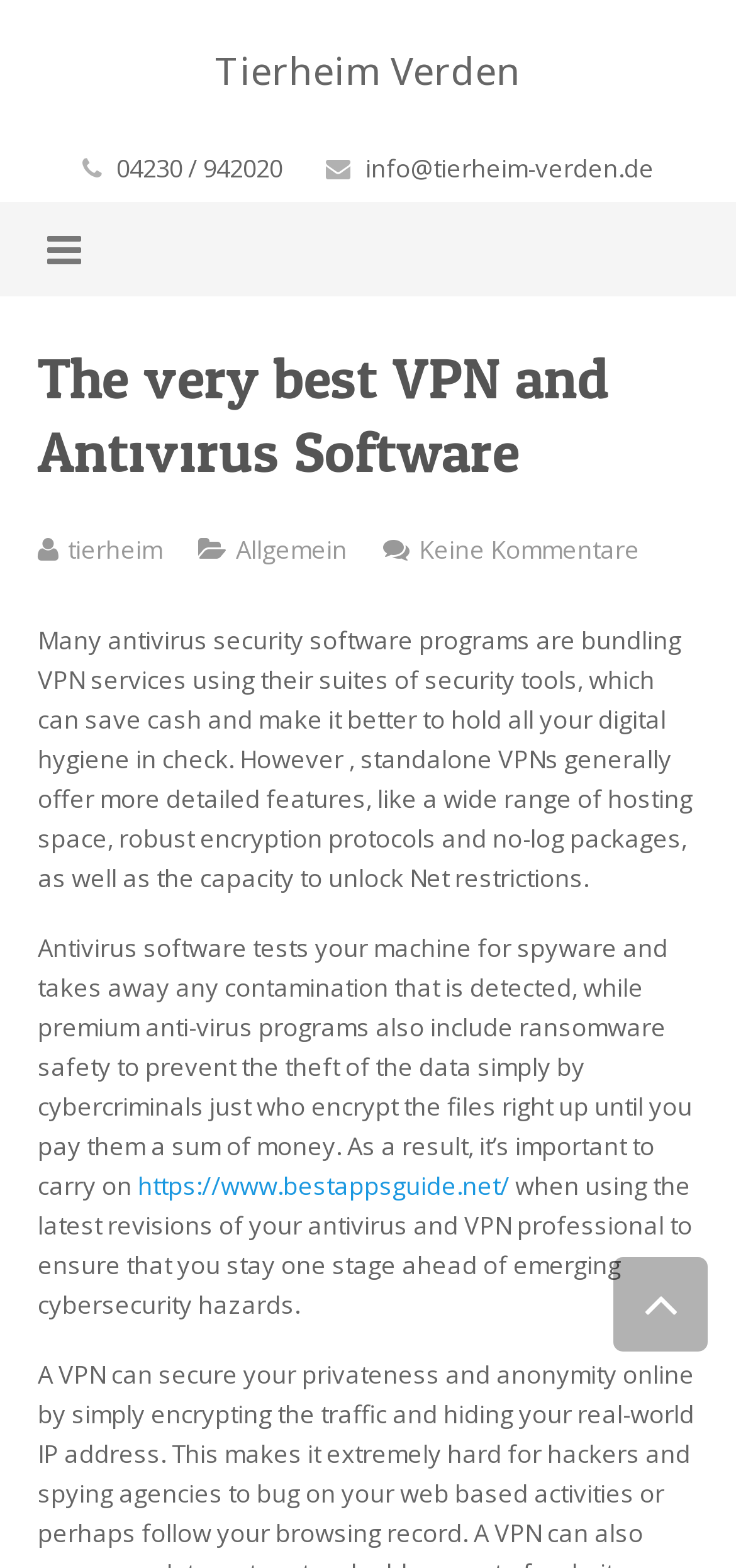Based on the element description: "Aktuelles", identify the bounding box coordinates for this UI element. The coordinates must be four float numbers between 0 and 1, listed as [left, top, right, bottom].

[0.038, 0.244, 0.962, 0.3]